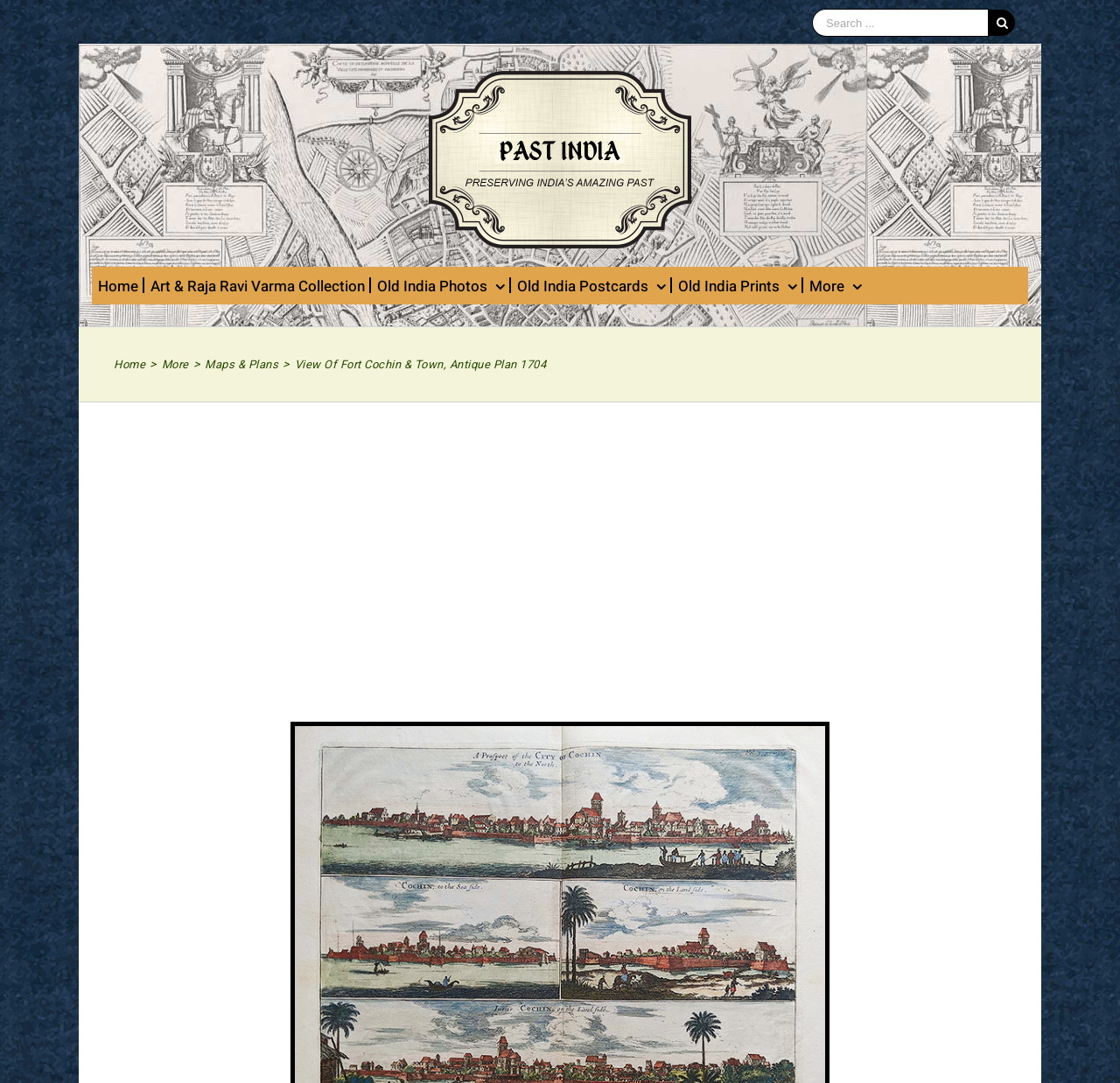Provide a thorough description of the webpage's content and layout.

The webpage is about an antique hand-colored plan of Fort Cochin from 1704. At the top left, there is a logo of Past-India, which is a clickable link. Next to the logo, there is a search bar with a search button on the right side. The search bar has a placeholder text "Search..." and is required to be filled.

Below the search bar, there is a main menu navigation section that spans across the page. The menu has five links: "Home", "Art & Raja Ravi Varma Collection", "Old India Photos", "Old India Postcards", and "Old India Prints", each with a dropdown menu. The last link is "More" which also has a dropdown menu.

On the top right side, there is a secondary navigation section with three links: "Home", "More", and "Maps & Plans". Below this section, there is a title "View Of Fort Cochin & Town, Antique Plan 1704" which is a static text.

The main content of the page is an iframe that takes up most of the page's real estate, displaying an advertisement.